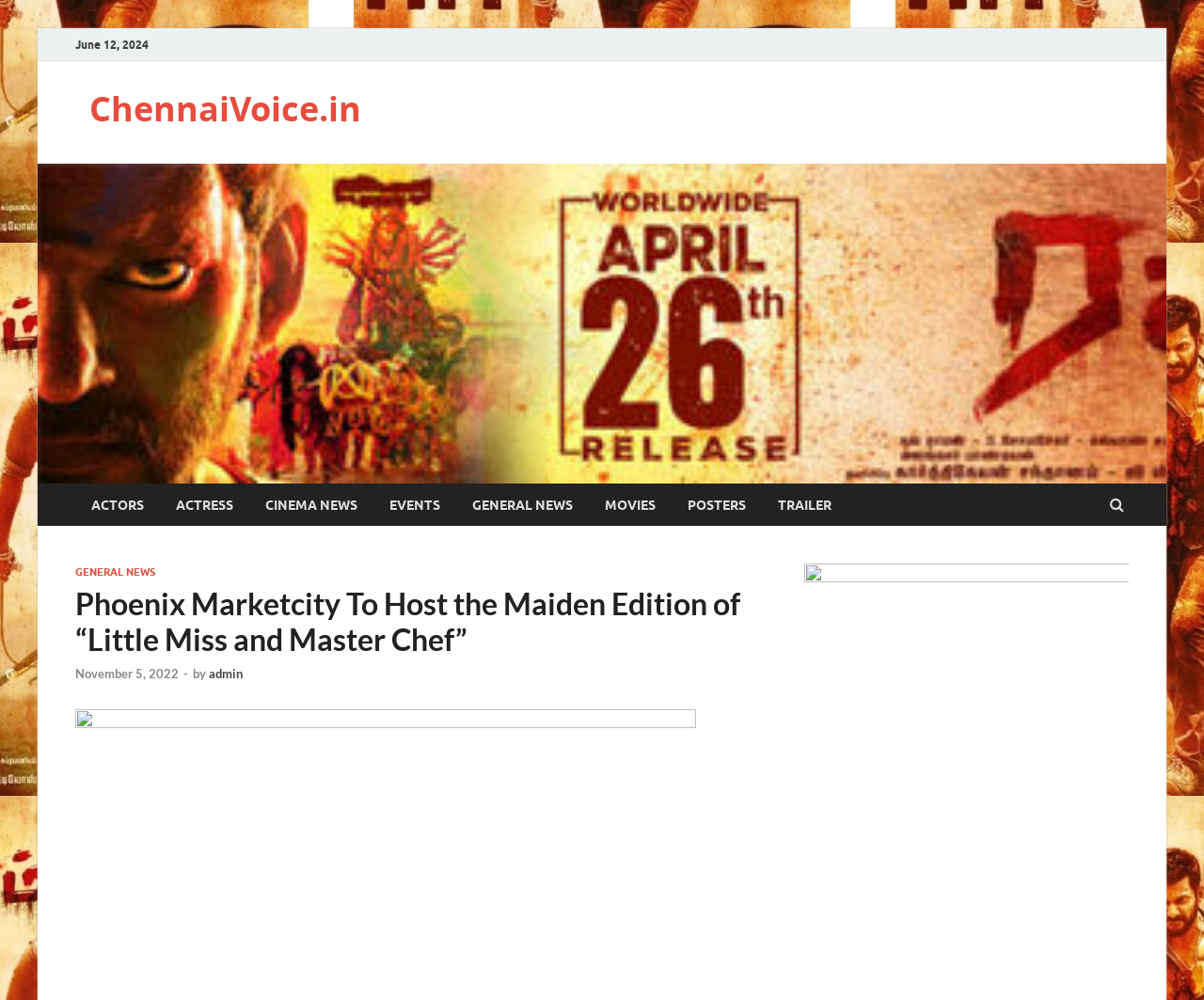Locate the bounding box coordinates of the clickable element to fulfill the following instruction: "Click on ChennaiVoice.in". Provide the coordinates as four float numbers between 0 and 1 in the format [left, top, right, bottom].

[0.074, 0.086, 0.3, 0.132]